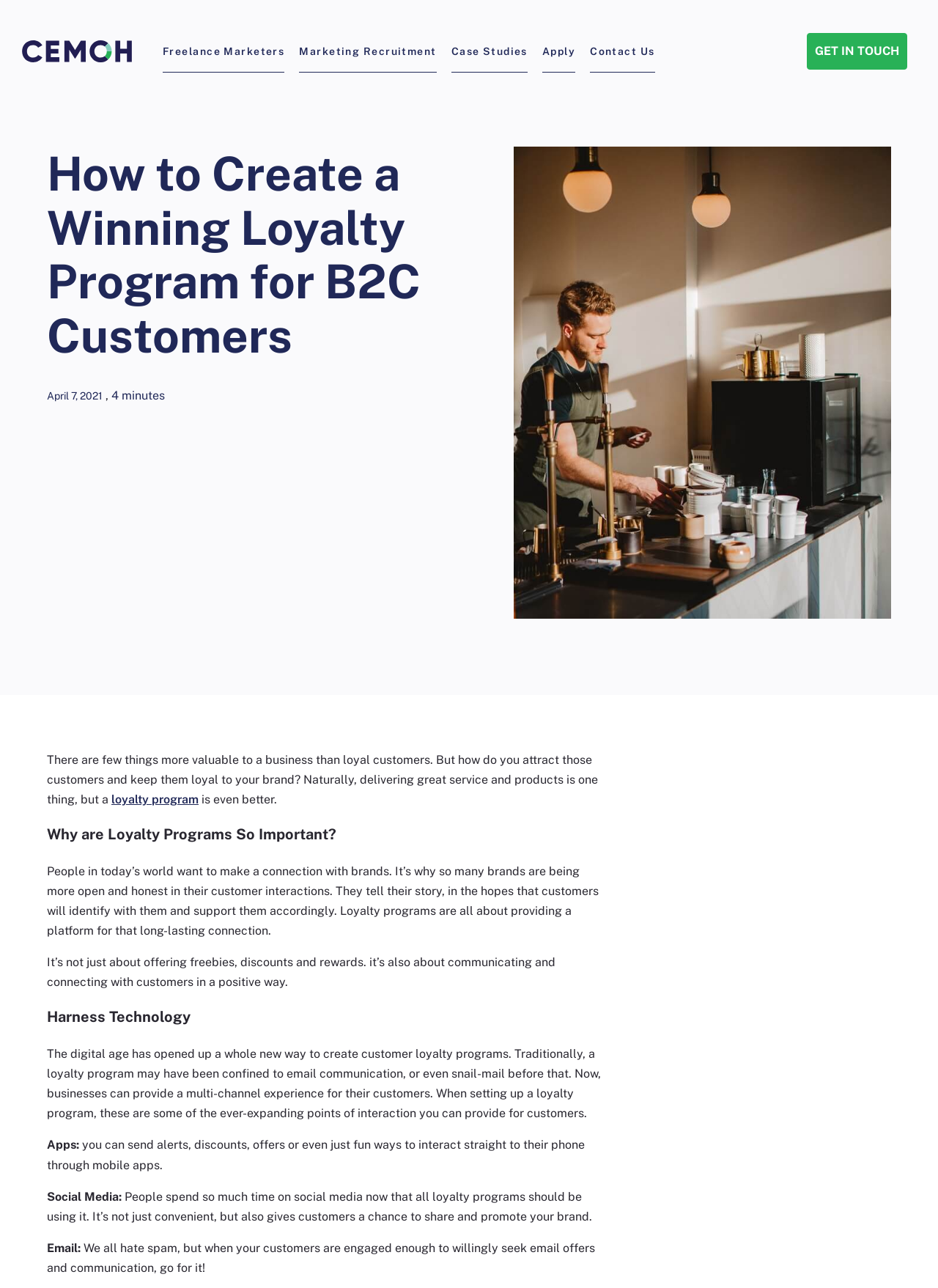What is the topic of this article?
Answer the question with detailed information derived from the image.

Based on the content of the webpage, I can see that the article is discussing how to create a winning loyalty program for B2C customers, and it provides information on why loyalty programs are important, how to harness technology, and other related topics.